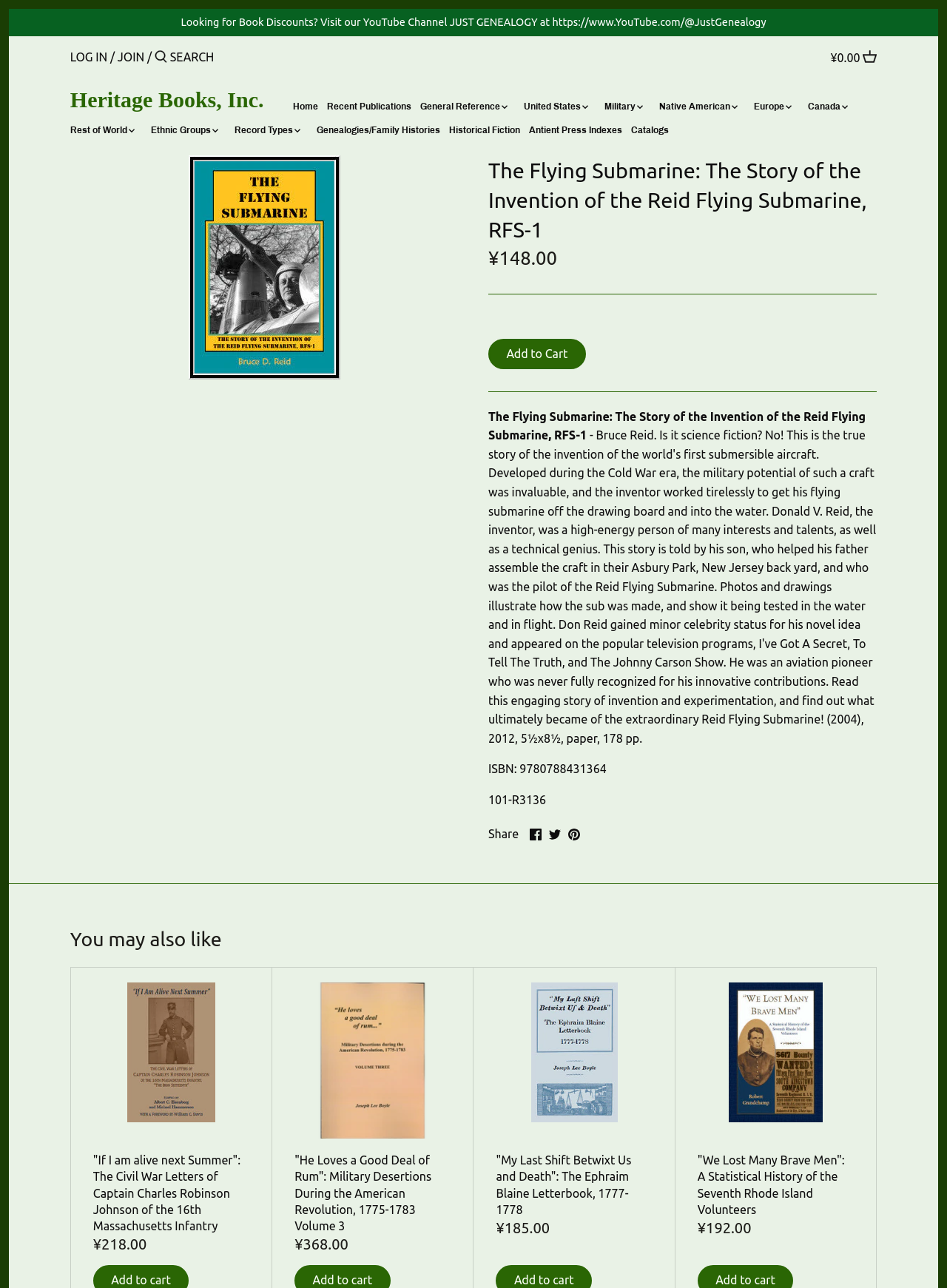What is the purpose of the 'Add to Cart' button?
Use the information from the screenshot to give a comprehensive response to the question.

The 'Add to Cart' button is a common e-commerce feature that allows users to add a product to their shopping cart, indicating their intention to purchase the item. In this case, clicking the button will add the book 'The Flying Submarine: The Story of the Invention of the Reid Flying Submarine, RFS-1' to the user's cart.